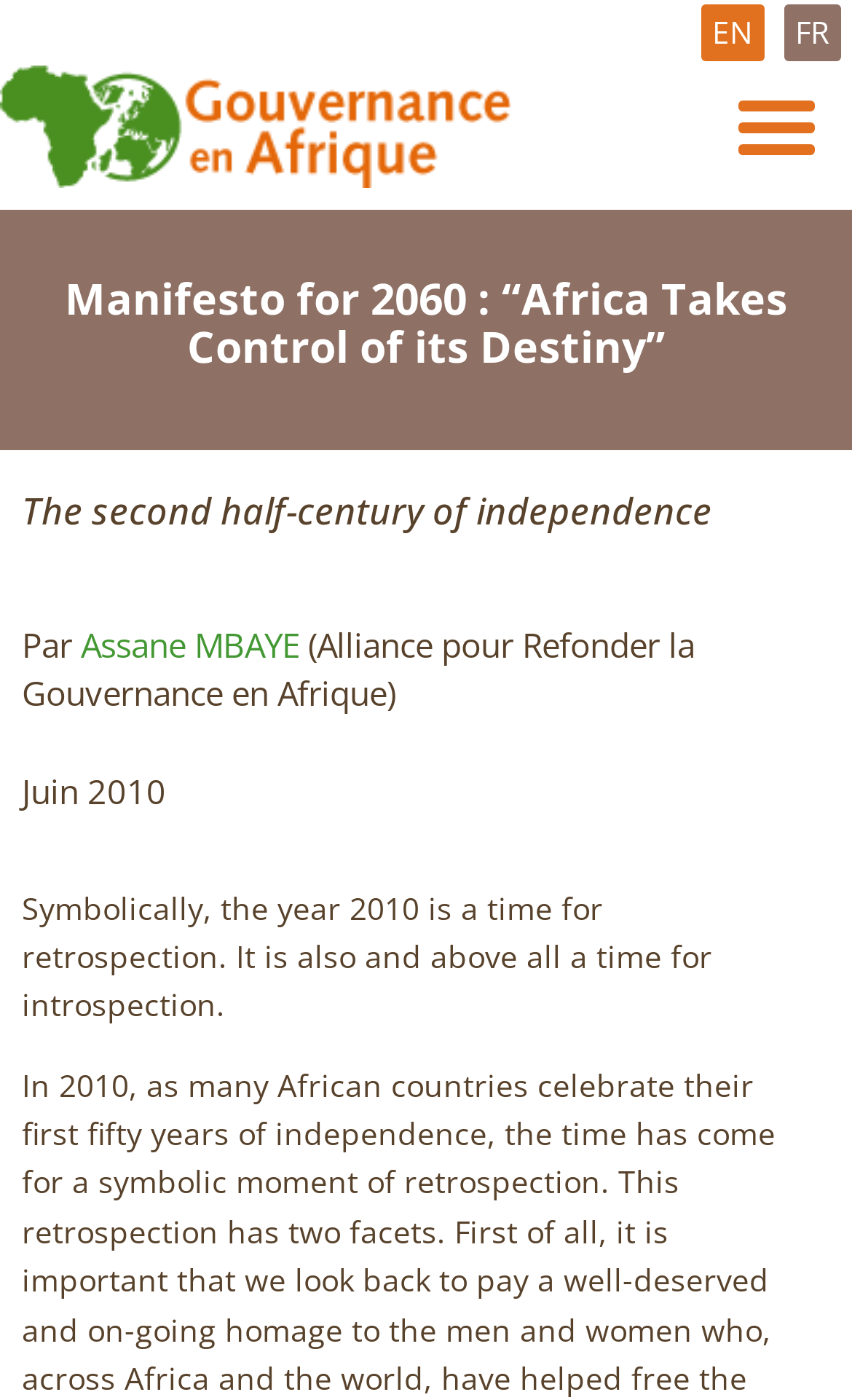Who is the author of the manifesto?
Please answer the question as detailed as possible.

I searched for the author's name on the webpage and found a link with the text 'Assane MBAYE', which is likely to be the author of the manifesto.